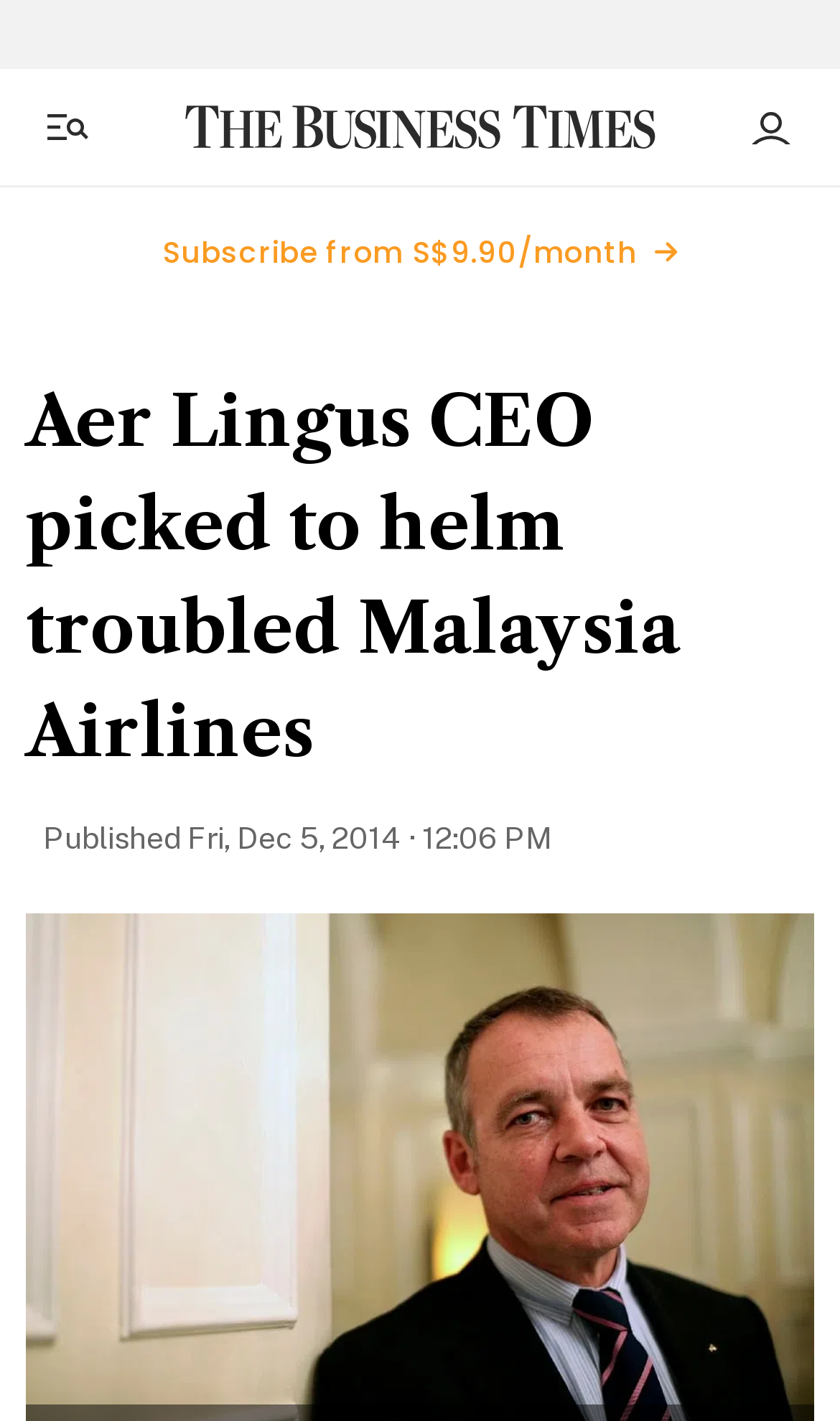What is the cost of subscription?
Please use the visual content to give a single word or phrase answer.

S$9.90/month